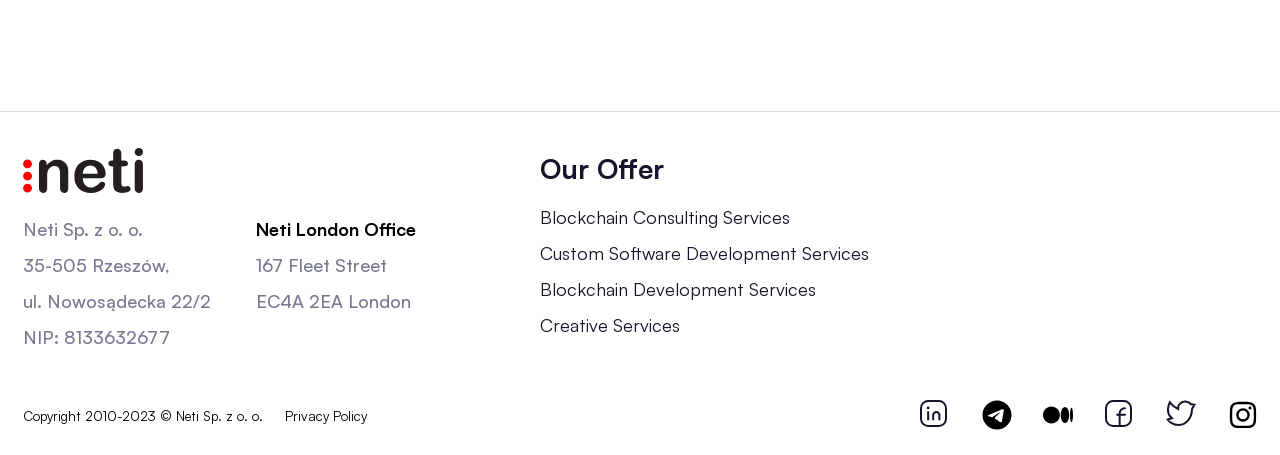Predict the bounding box for the UI component with the following description: "aria-label="goodfirms"".

[0.775, 0.482, 0.947, 0.592]